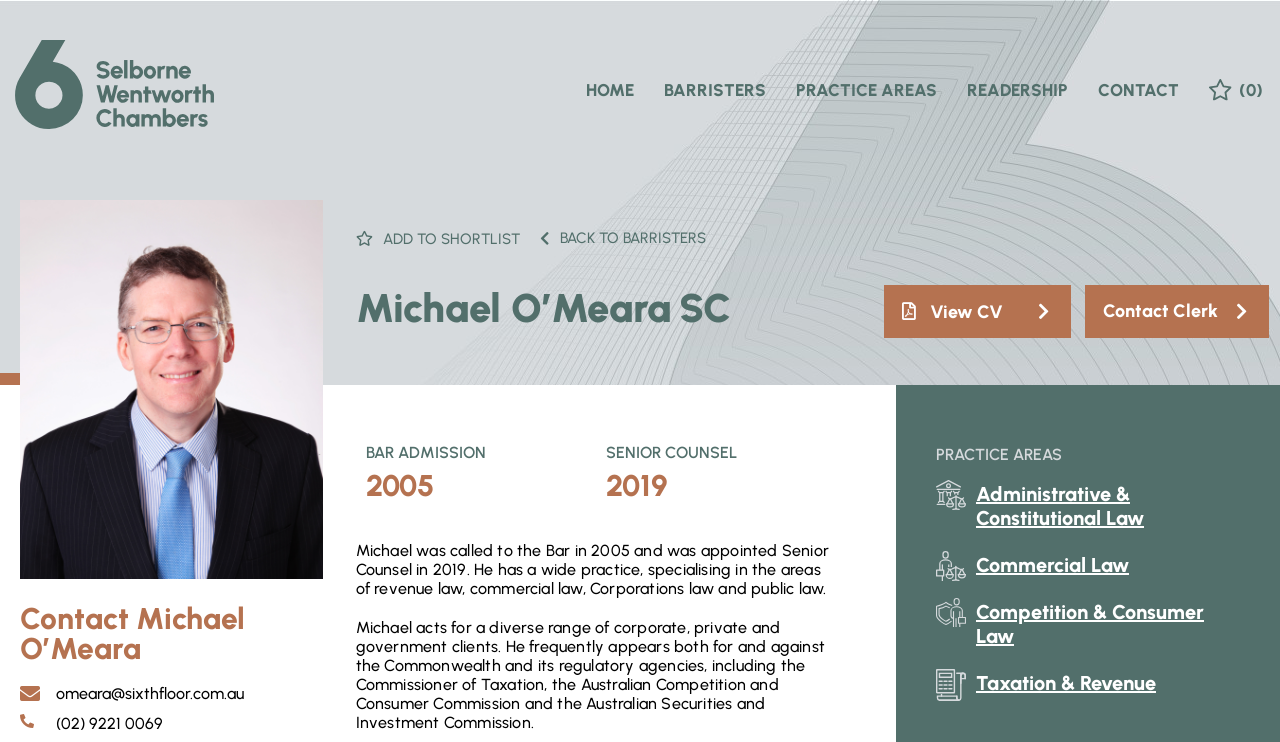What is Michael O'Meara's contact email?
Kindly offer a comprehensive and detailed response to the question.

The contact email of Michael O'Meara is provided on the webpage, which is omeara@sixthfloor.com.au.